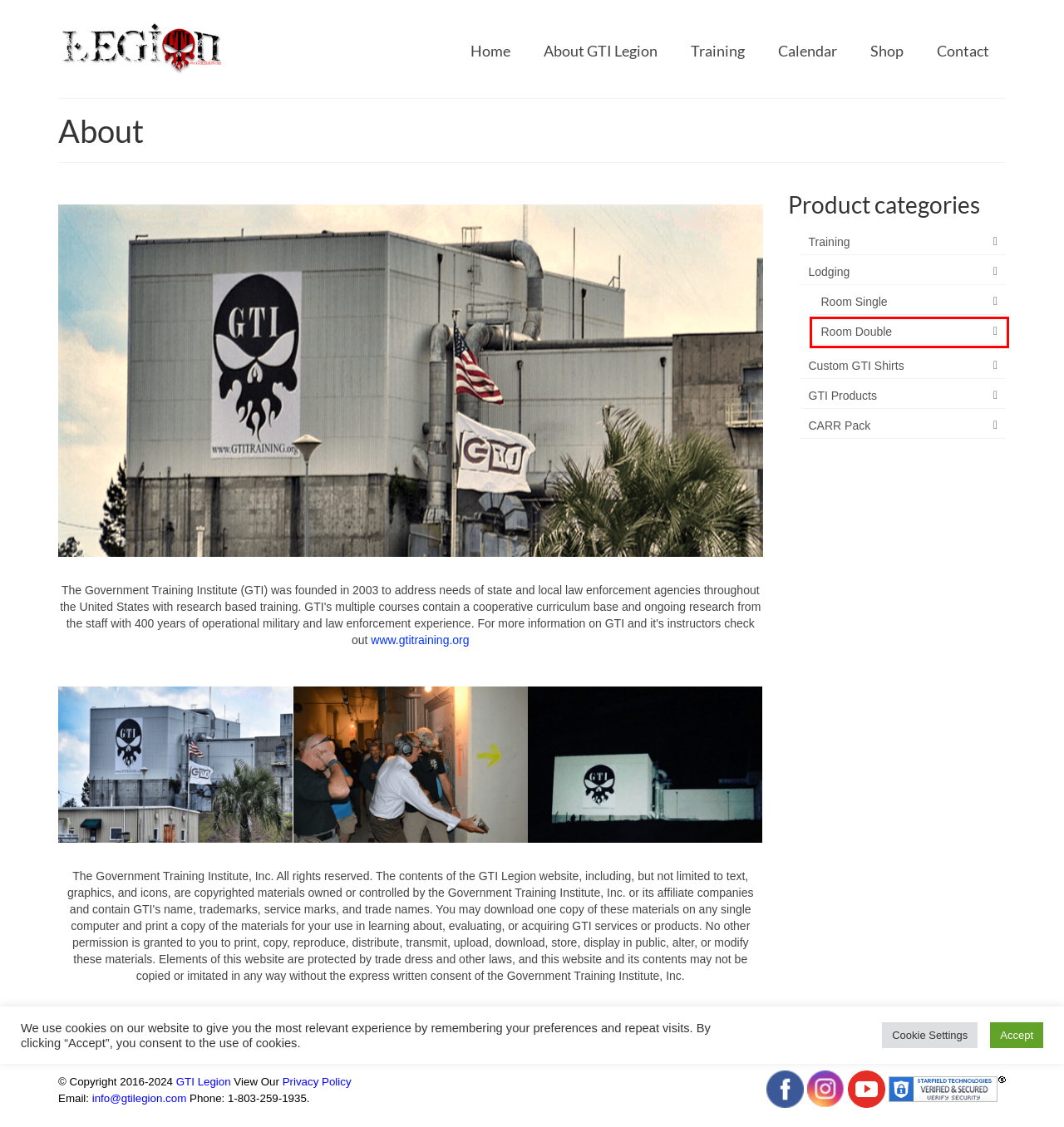Provided is a screenshot of a webpage with a red bounding box around an element. Select the most accurate webpage description for the page that appears after clicking the highlighted element. Here are the candidates:
A. Shop - GTI Legion
B. Room Single Archives - GTI Legion
C. About GTI - Government Training Institute
D. CARR Pack Archives - GTI Legion
E. Training - GTI Legion
F. Home - GTI Legion
G. Room Double Archives - GTI Legion
H. Contact - GTI Legion

G